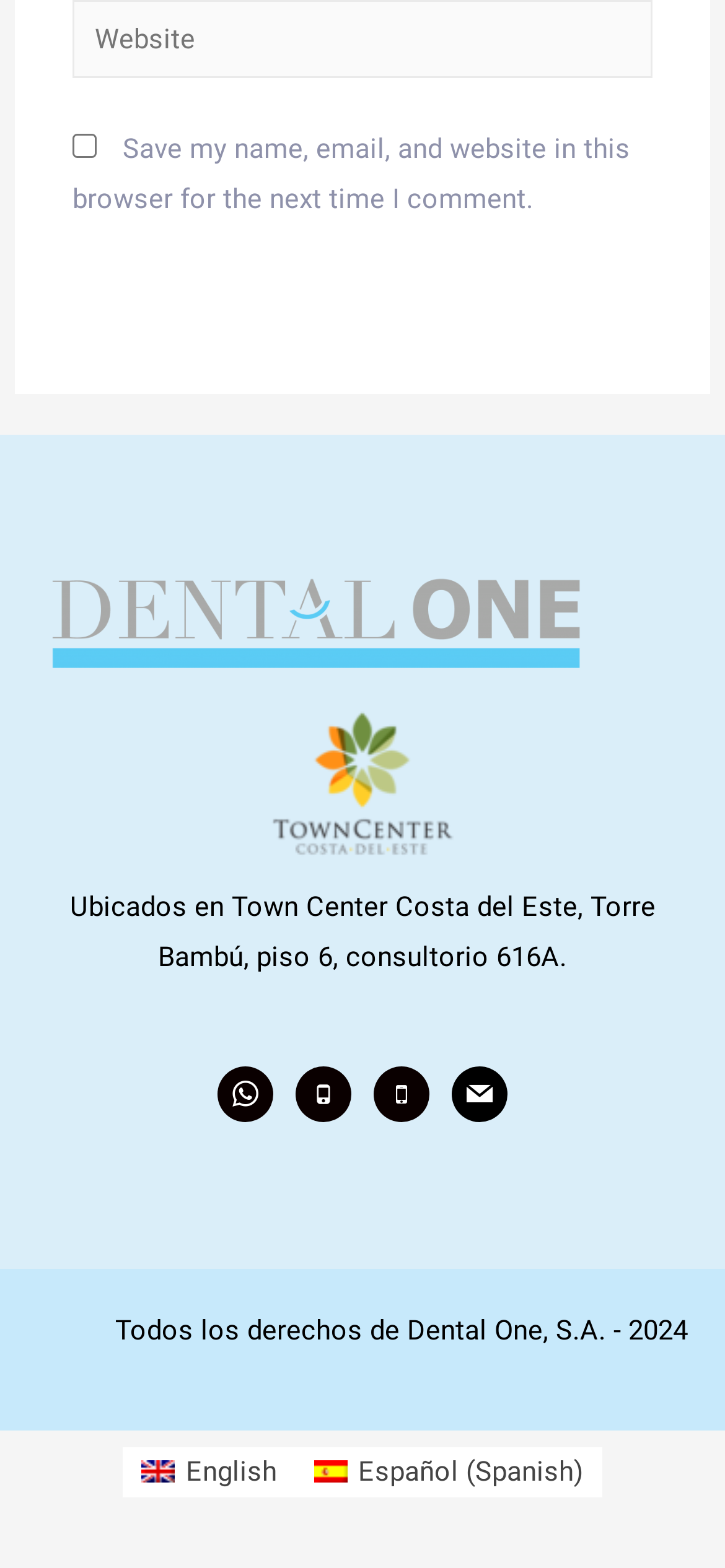Identify the coordinates of the bounding box for the element that must be clicked to accomplish the instruction: "Call us".

[0.408, 0.686, 0.485, 0.707]